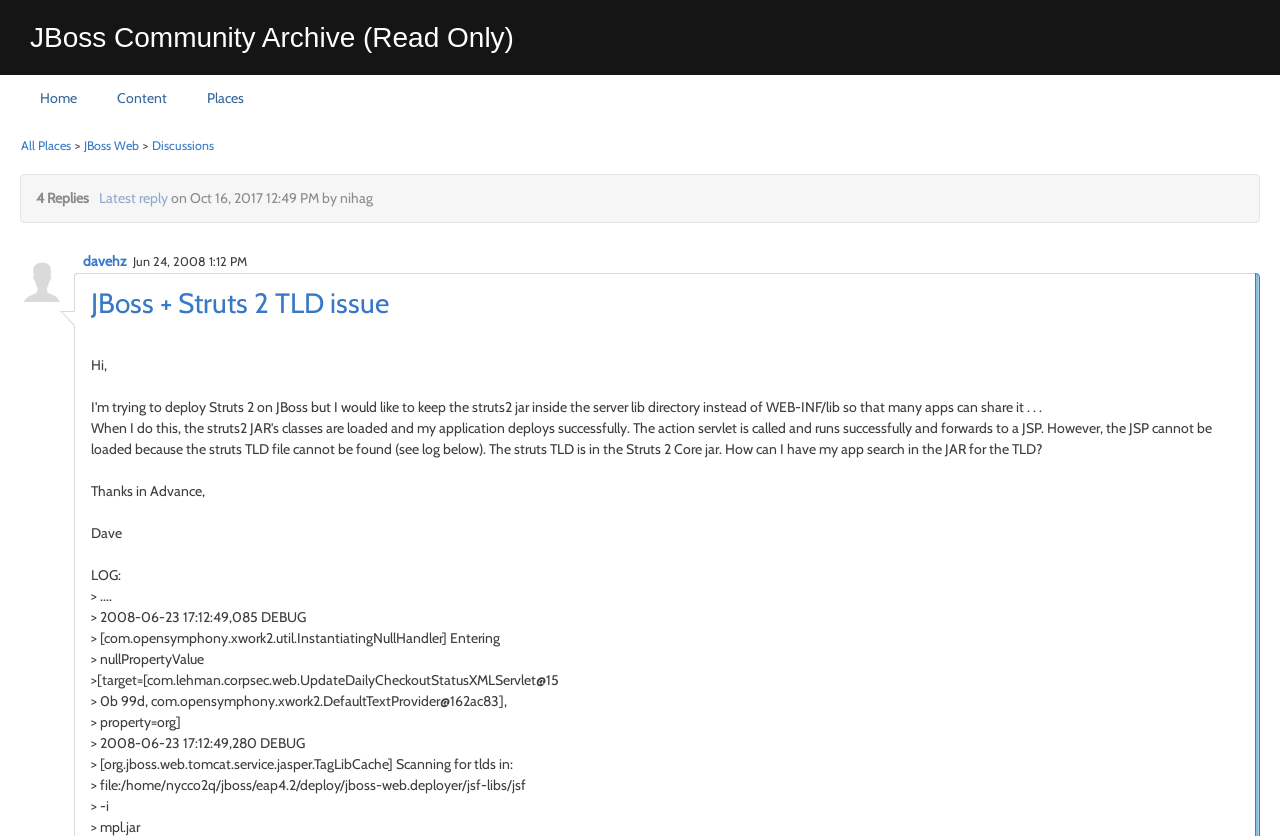Find the bounding box coordinates for the HTML element specified by: "JBoss Web".

[0.065, 0.165, 0.109, 0.183]